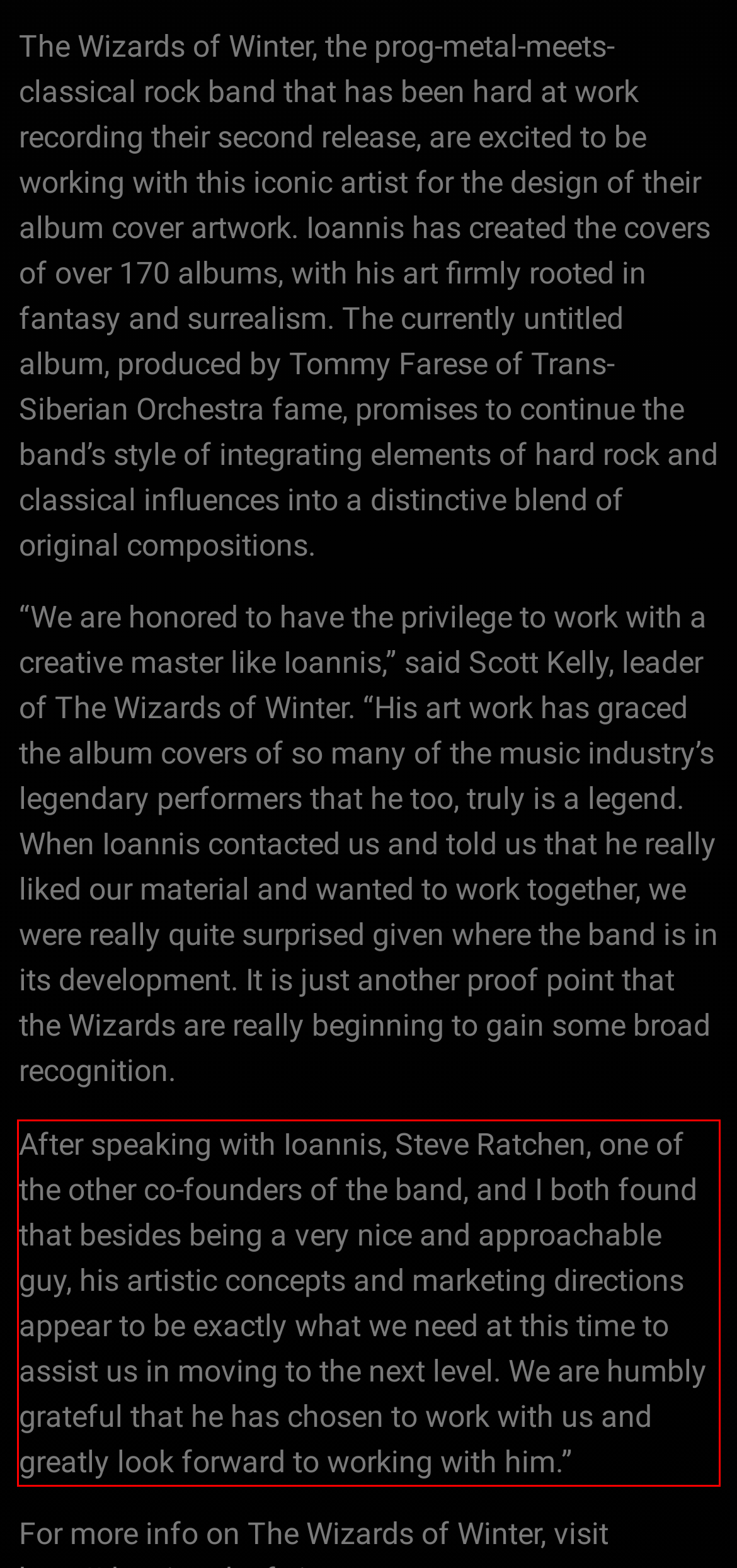By examining the provided screenshot of a webpage, recognize the text within the red bounding box and generate its text content.

After speaking with Ioannis, Steve Ratchen, one of the other co-founders of the band, and I both found that besides being a very nice and approachable guy, his artistic concepts and marketing directions appear to be exactly what we need at this time to assist us in moving to the next level. We are humbly grateful that he has chosen to work with us and greatly look forward to working with him.”